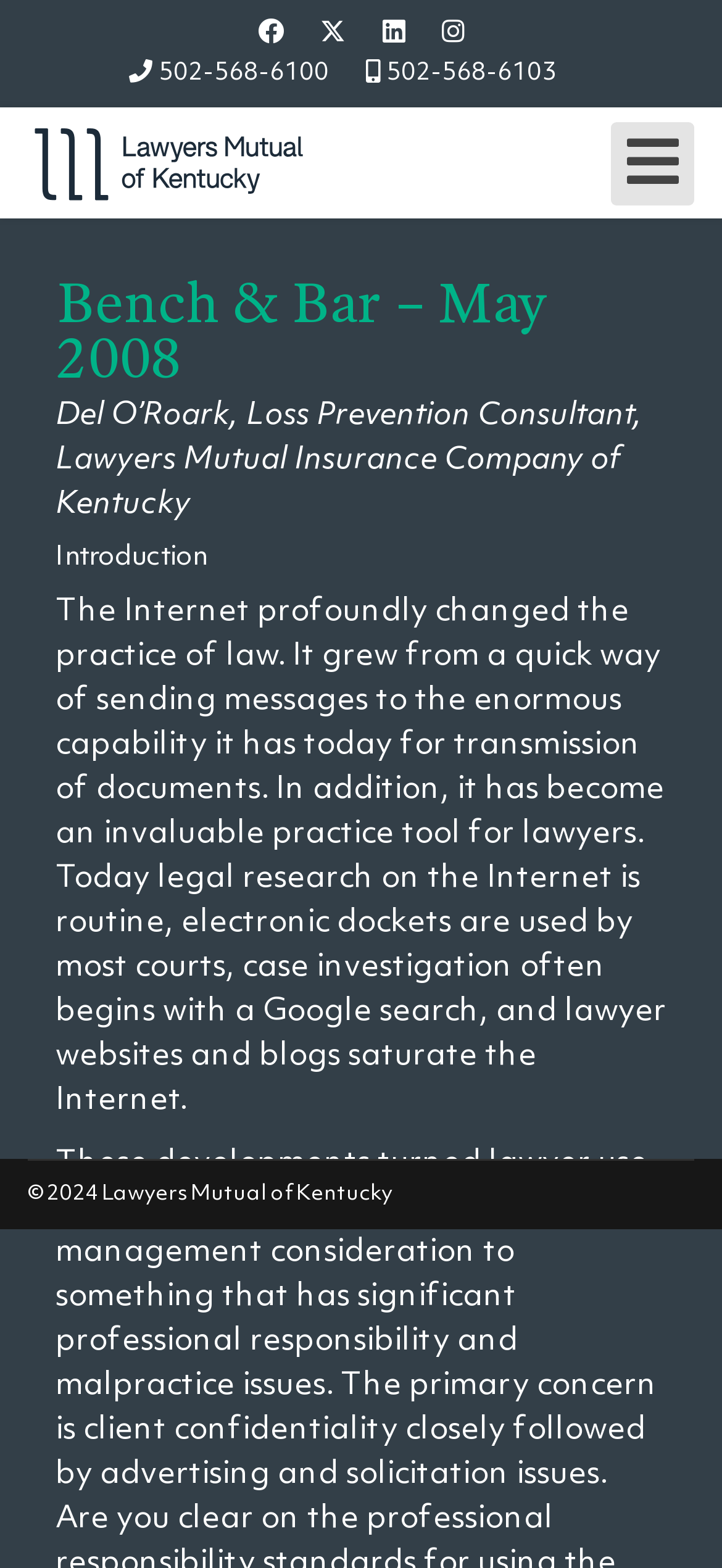Articulate a complete and detailed caption of the webpage elements.

The webpage appears to be a professional liability insurance company's website, specifically created for Kentucky lawyers by Kentucky lawyers. 

At the top, there are four social media links, namely Facebook, Twitter, Linkedin, and Instagram, positioned horizontally and aligned to the center of the page. 

Below the social media links, there are two phone numbers, 502-568-6100 and 502-568-6103, placed side by side. 

To the left of the phone numbers, the company's name, "Lawyers Mutual of Kentucky", is displayed with its logo. 

On the top right corner, there is a button to open the mobile menu. 

The main content of the webpage is divided into sections. The first section has a heading "Bench & Bar – May 2008" followed by a subheading "Del O’Roark, Loss Prevention Consultant, Lawyers Mutual Insurance Company of Kentucky". 

The next section is titled "Introduction" and contains a lengthy paragraph discussing the impact of the internet on the practice of law, including its role in legal research, electronic dockets, case investigation, and lawyer websites and blogs. 

At the bottom of the page, there is a copyright notice "© 2024 Lawyers Mutual of Kentucky" positioned near the center.